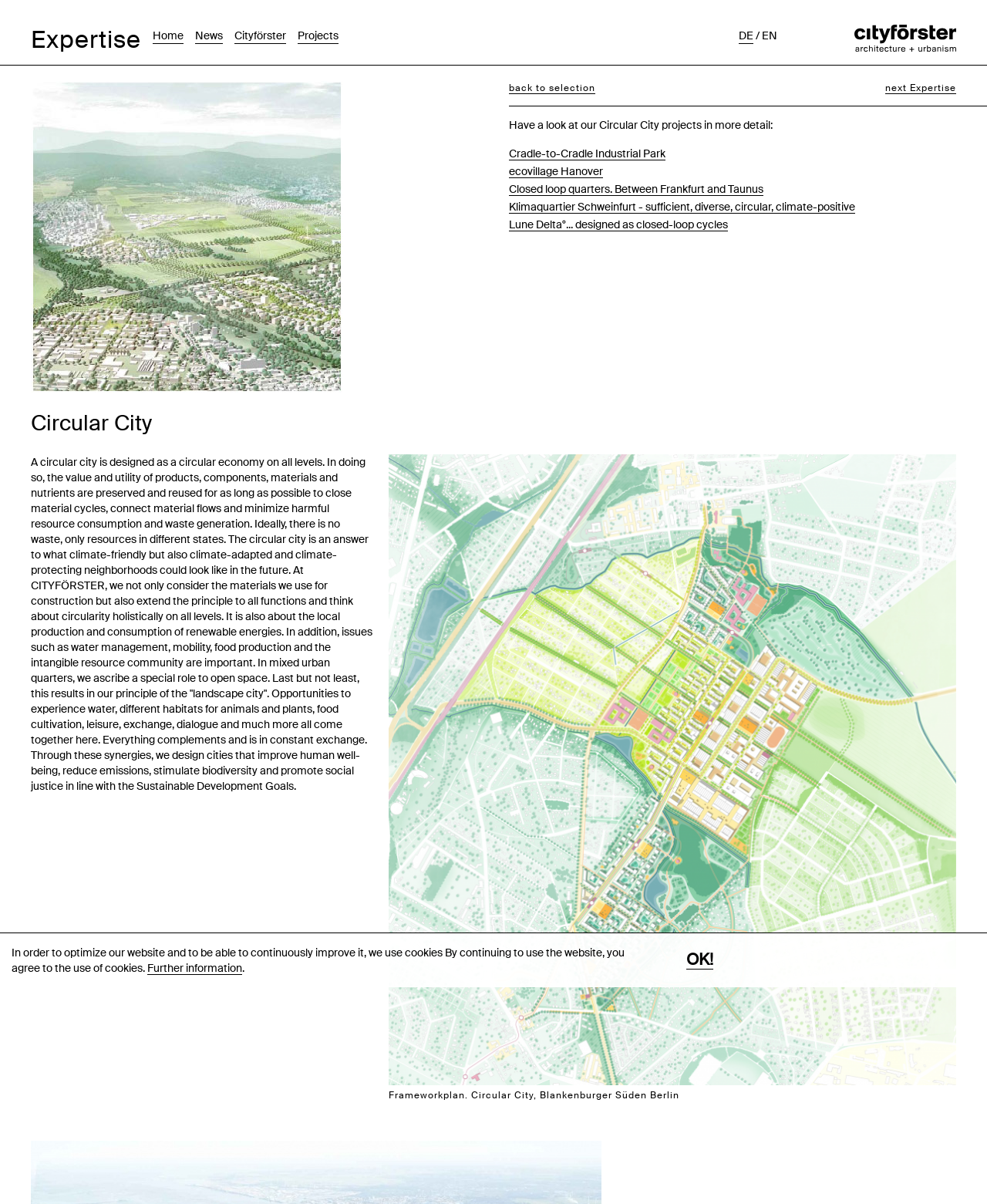Highlight the bounding box coordinates of the element that should be clicked to carry out the following instruction: "Read about the concept of Circular City". The coordinates must be given as four float numbers ranging from 0 to 1, i.e., [left, top, right, bottom].

[0.031, 0.339, 0.969, 0.365]